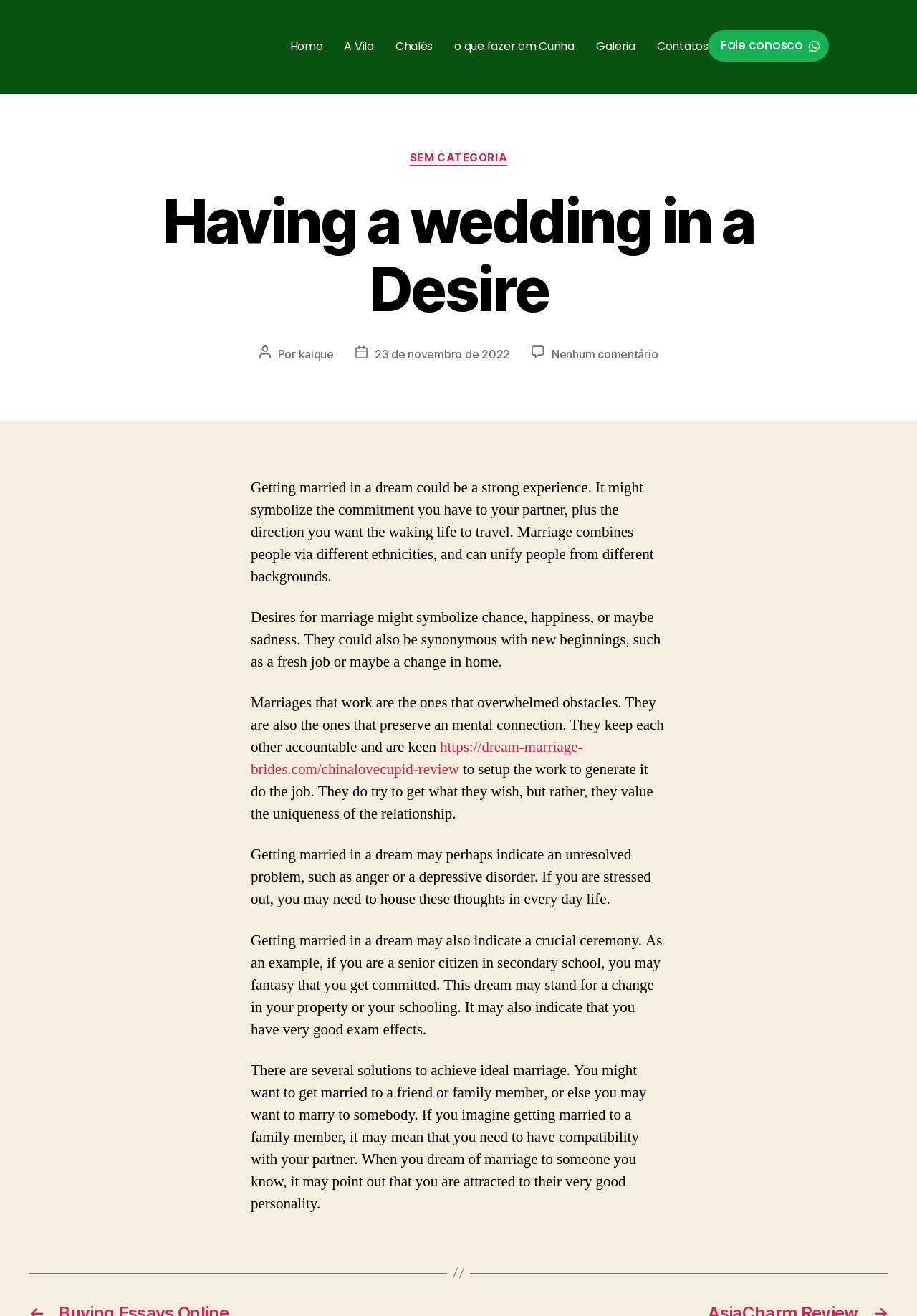Find the headline of the webpage and generate its text content.

Having a wedding in a Desire